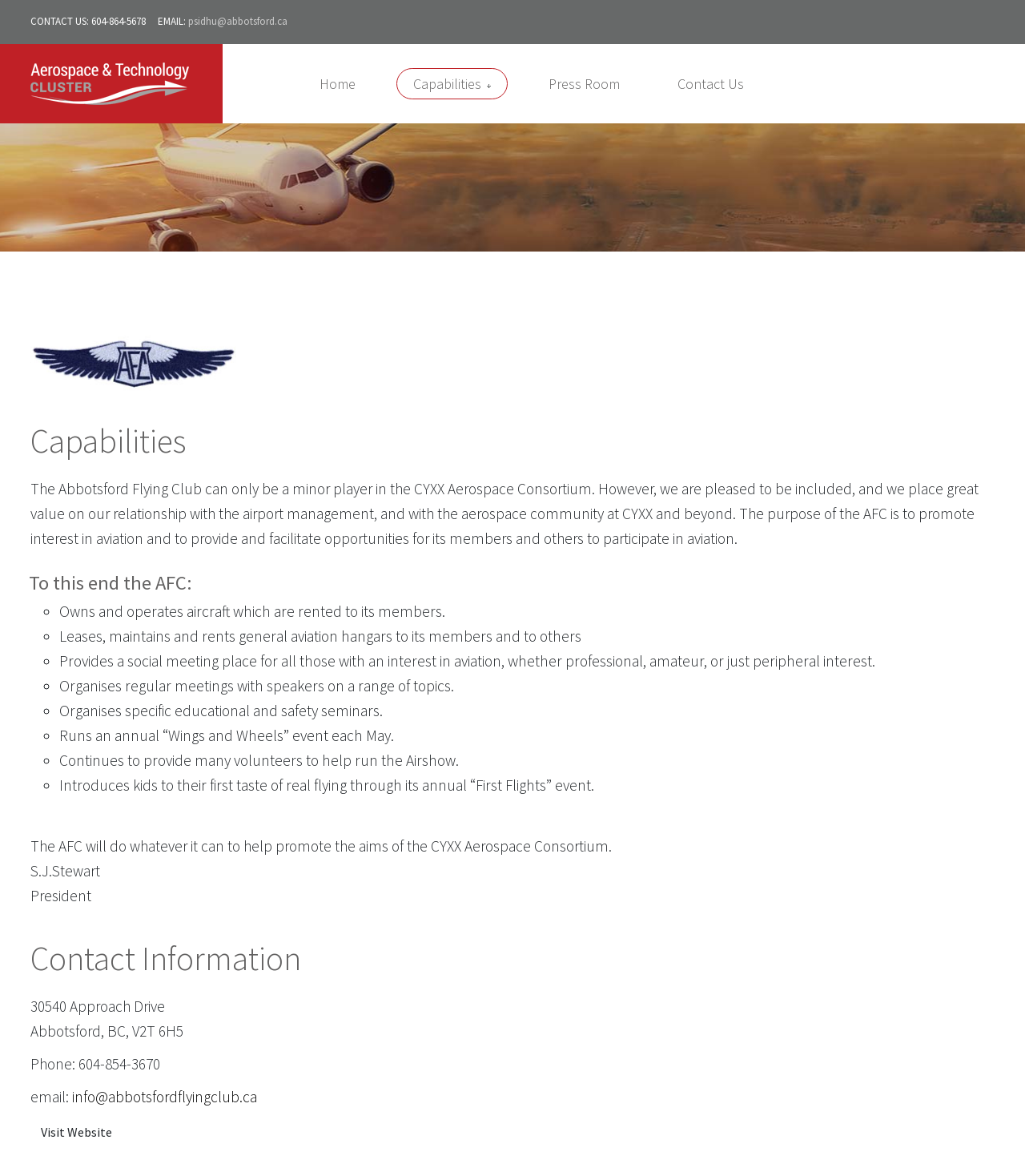Find the bounding box coordinates for the HTML element described as: "Contact Us". The coordinates should consist of four float values between 0 and 1, i.e., [left, top, right, bottom].

[0.661, 0.064, 0.725, 0.078]